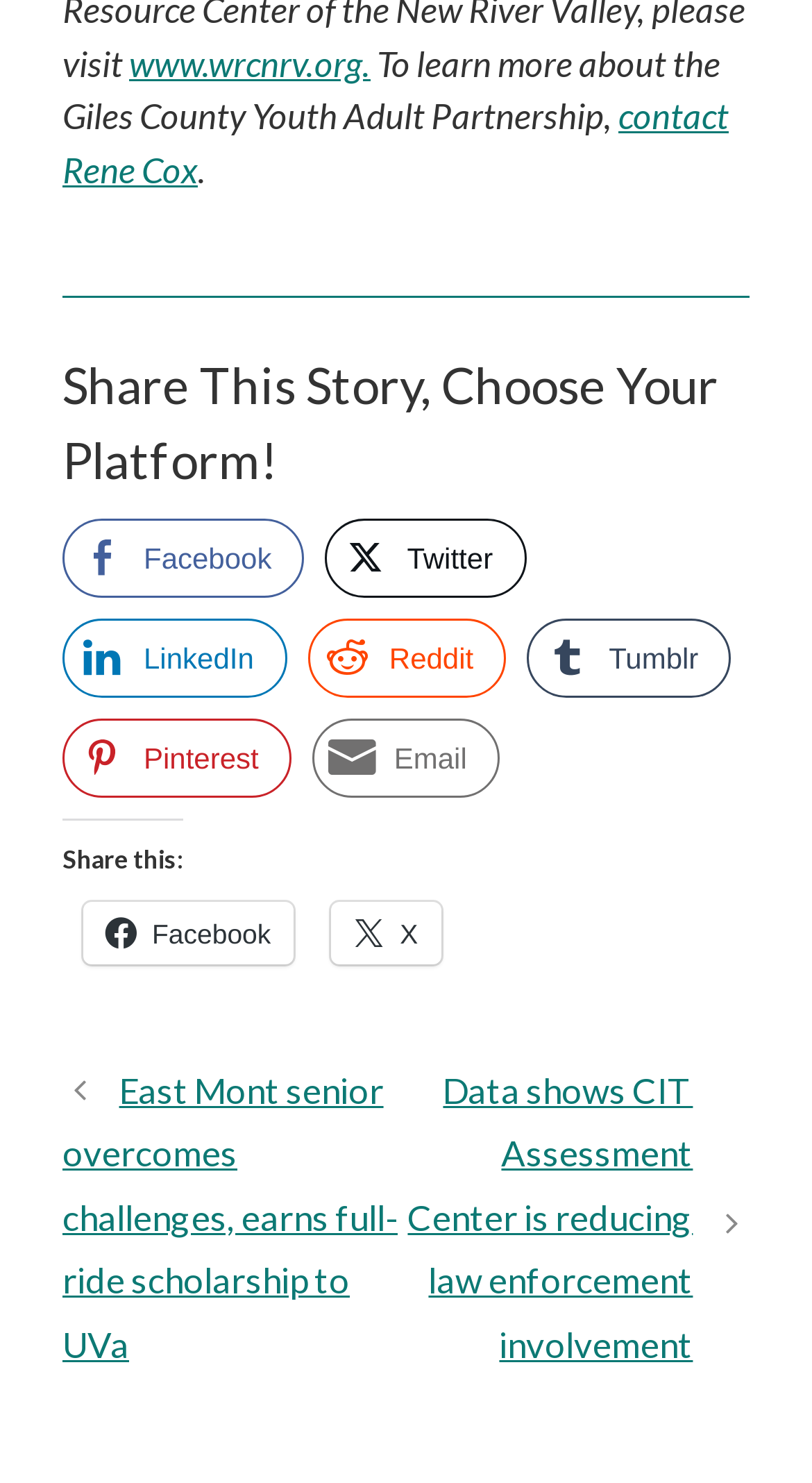Please determine the bounding box coordinates for the element with the description: "www.wrcnrv.org.".

[0.159, 0.028, 0.456, 0.057]